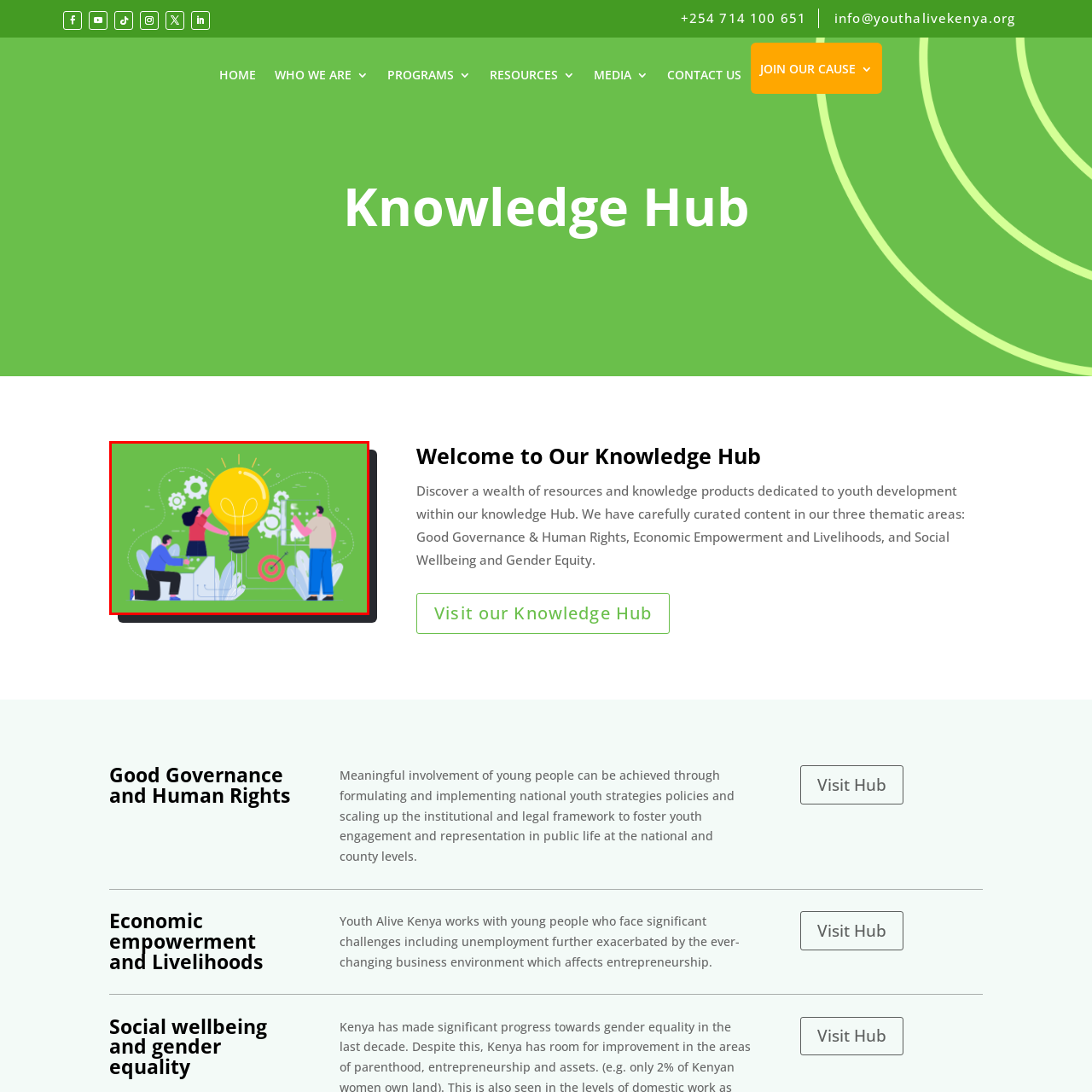Review the image segment marked with the grey border and deliver a thorough answer to the following question, based on the visual information provided: 
What is the color of the background in the image?

The image is set against a bright green background that enhances the theme of growth and potential.